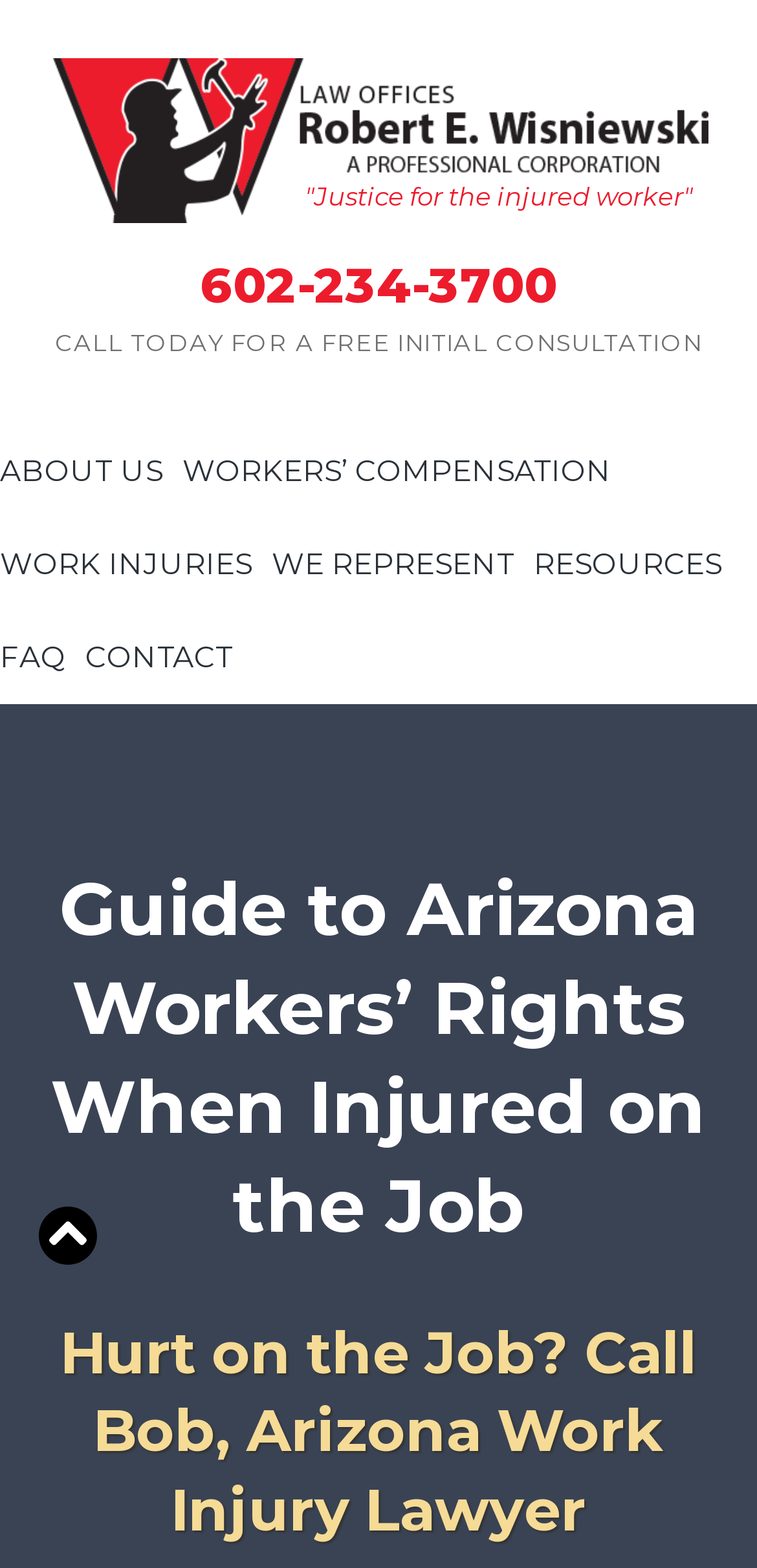Using the webpage screenshot, find the UI element described by Work injuries. Provide the bounding box coordinates in the format (top-left x, top-left y, bottom-right x, bottom-right y), ensuring all values are floating point numbers between 0 and 1.

[0.0, 0.342, 0.333, 0.377]